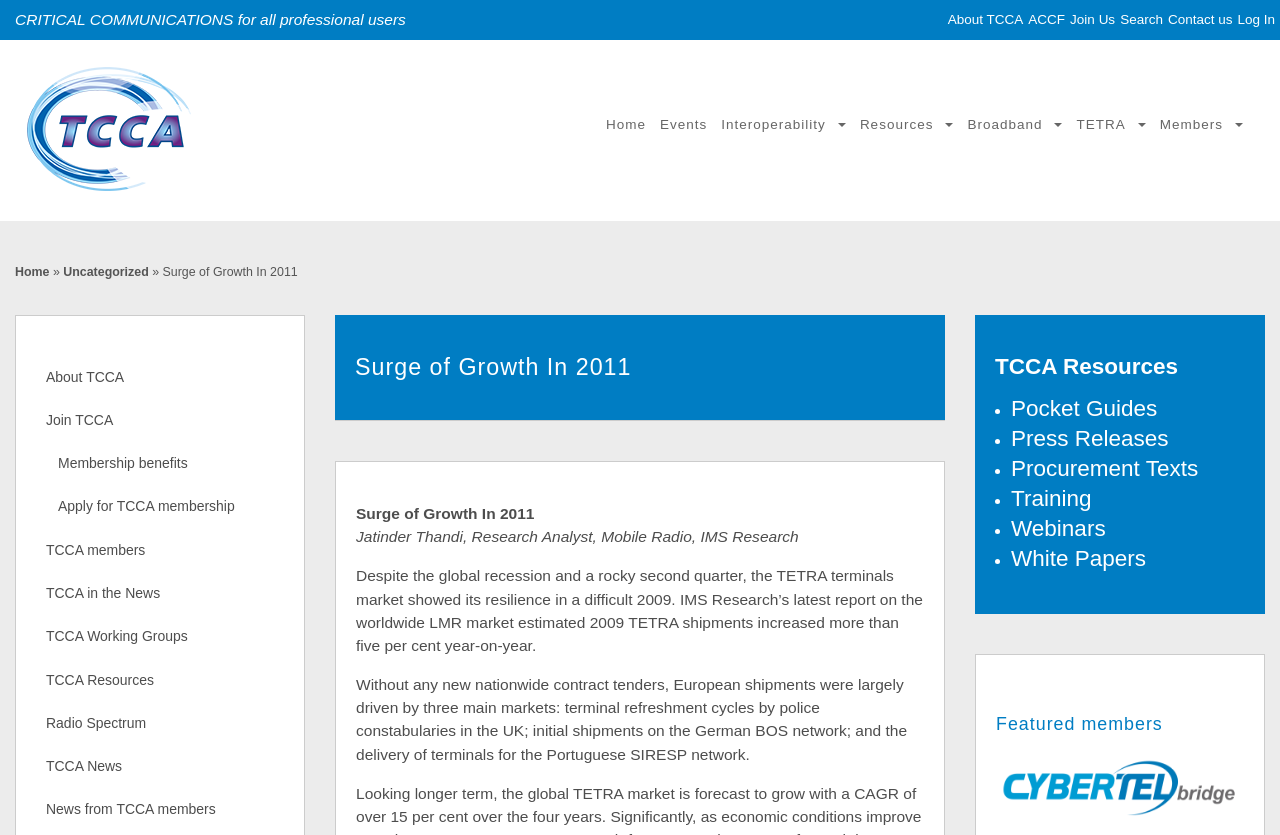Please locate the bounding box coordinates of the element that needs to be clicked to achieve the following instruction: "Click on About TCCA". The coordinates should be four float numbers between 0 and 1, i.e., [left, top, right, bottom].

[0.74, 0.014, 0.799, 0.032]